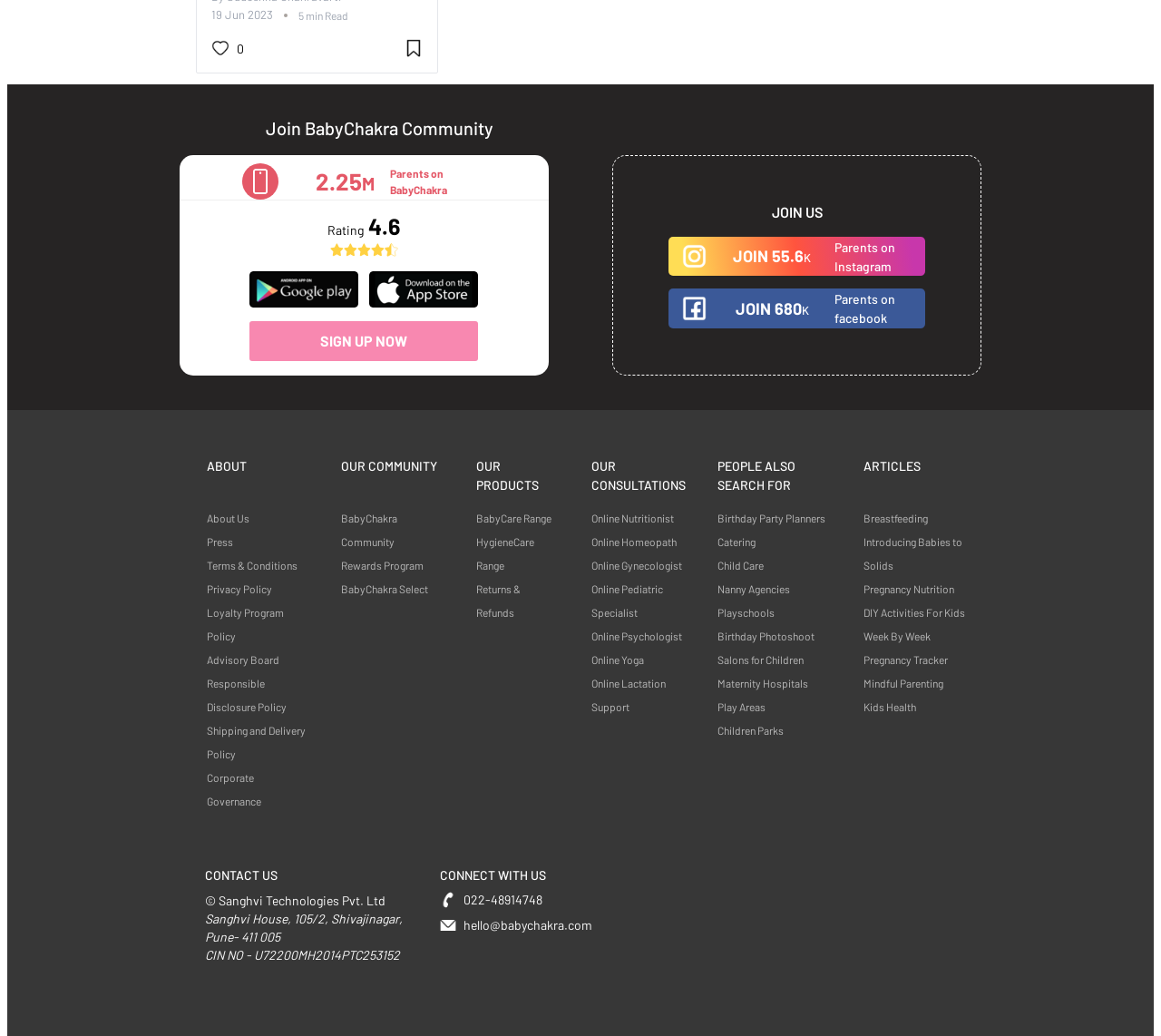How many social media platforms are mentioned?
Could you answer the question in a detailed manner, providing as much information as possible?

The webpage mentions three social media platforms, namely Instagram, Facebook, and an unspecified platform (likely Twitter), with links to join the BabyChakra community on each platform.